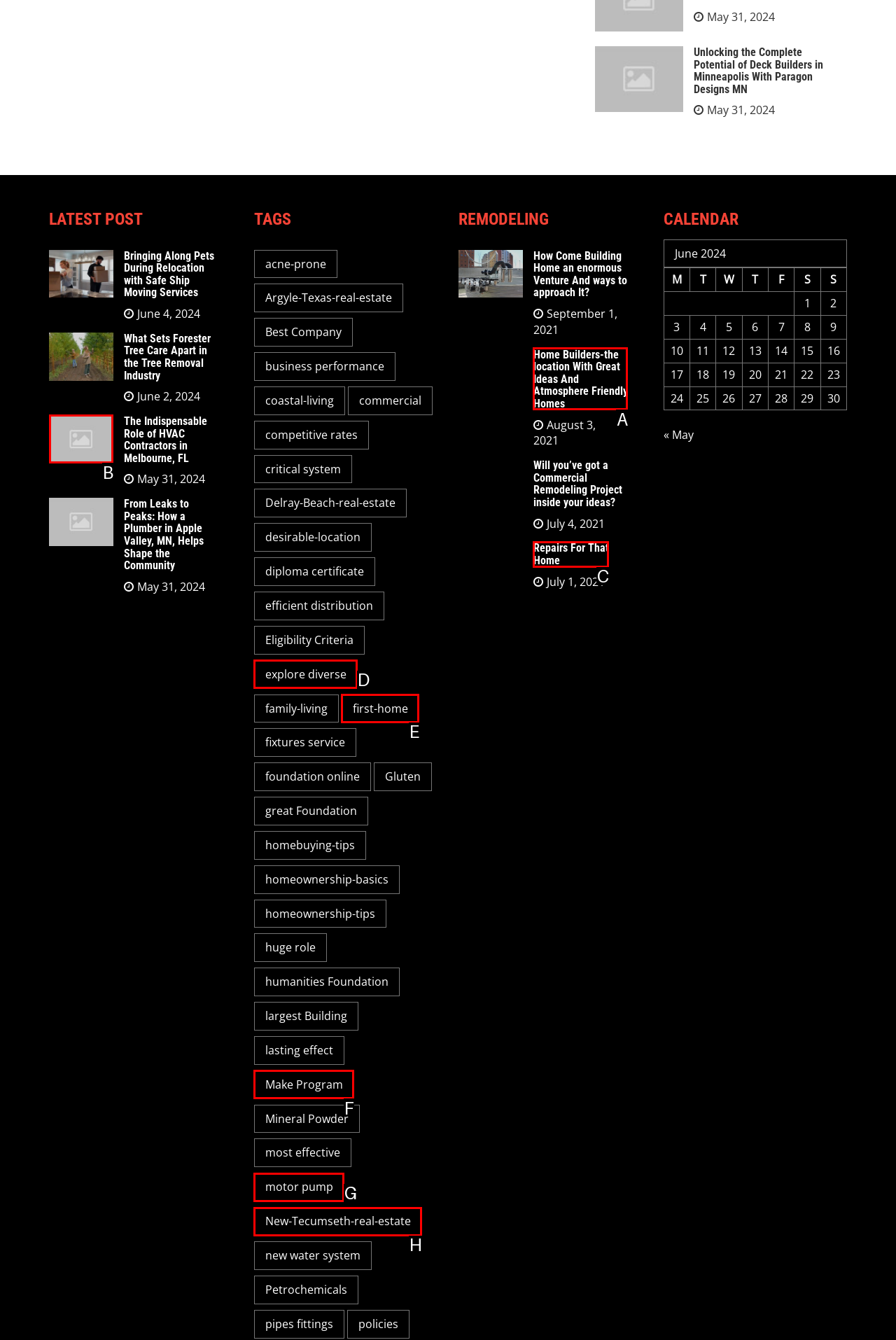From the given choices, indicate the option that best matches: Masters Theses
State the letter of the chosen option directly.

None